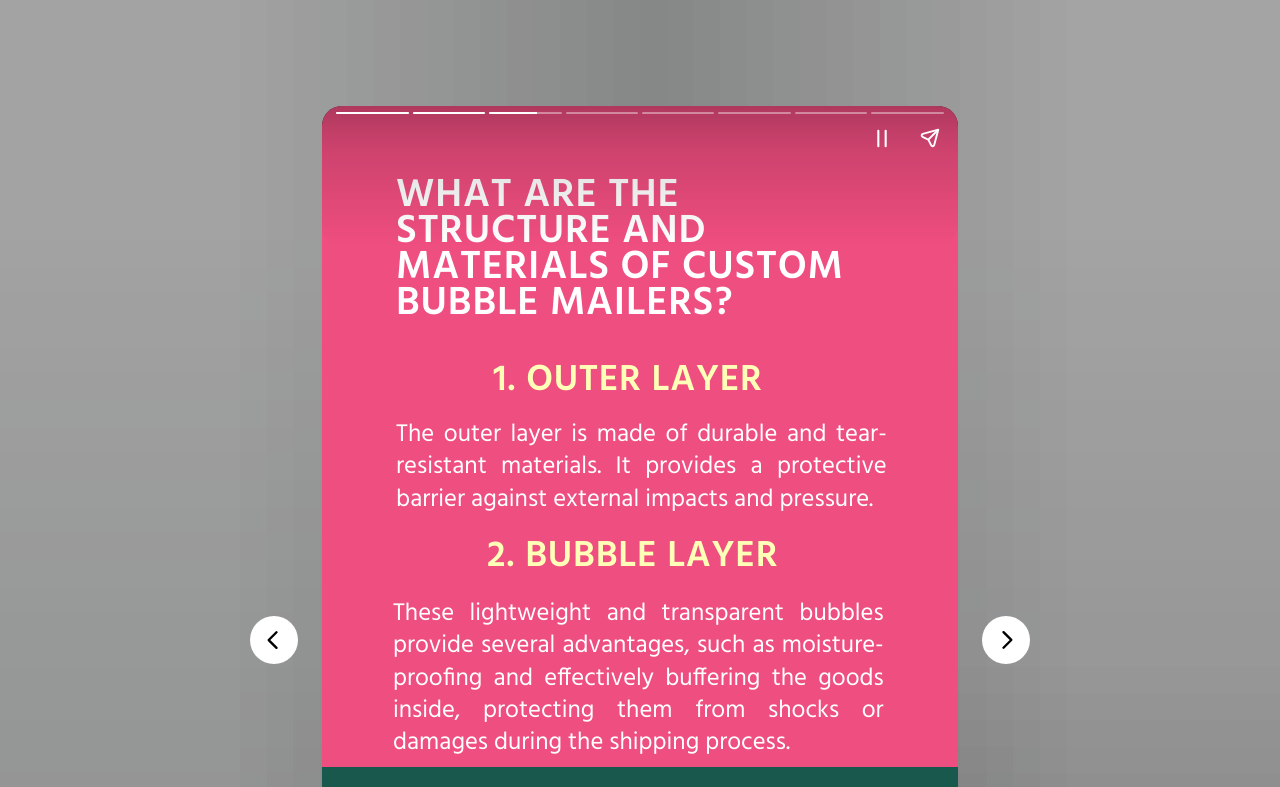How many layers does a custom bubble mailer have?
Please answer the question with a detailed response using the information from the screenshot.

Based on the webpage, a custom bubble mailer has two layers: the outer layer and the bubble layer.